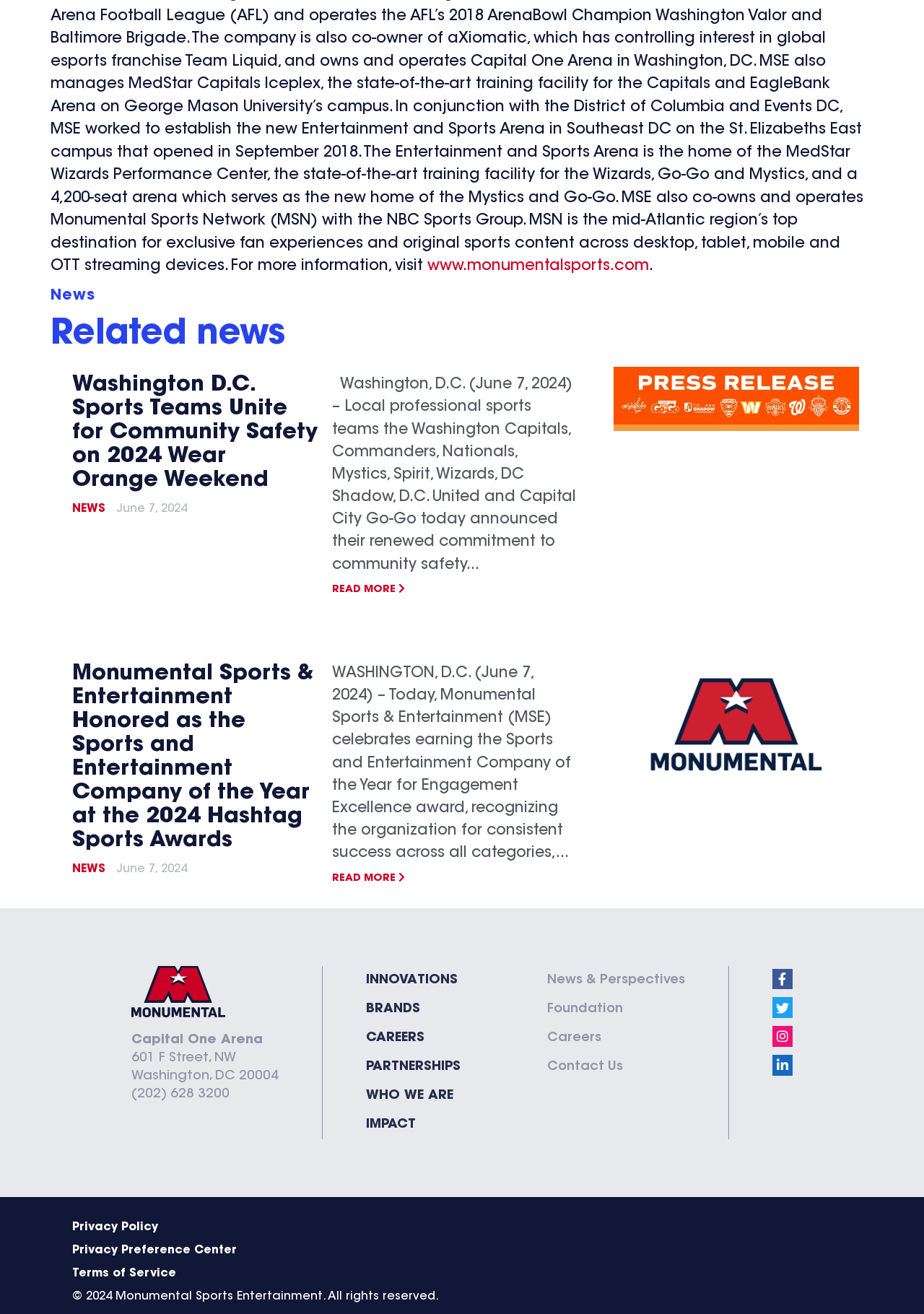Indicate the bounding box coordinates of the clickable region to achieve the following instruction: "Go to the 'Innovations' page."

[0.396, 0.735, 0.498, 0.757]